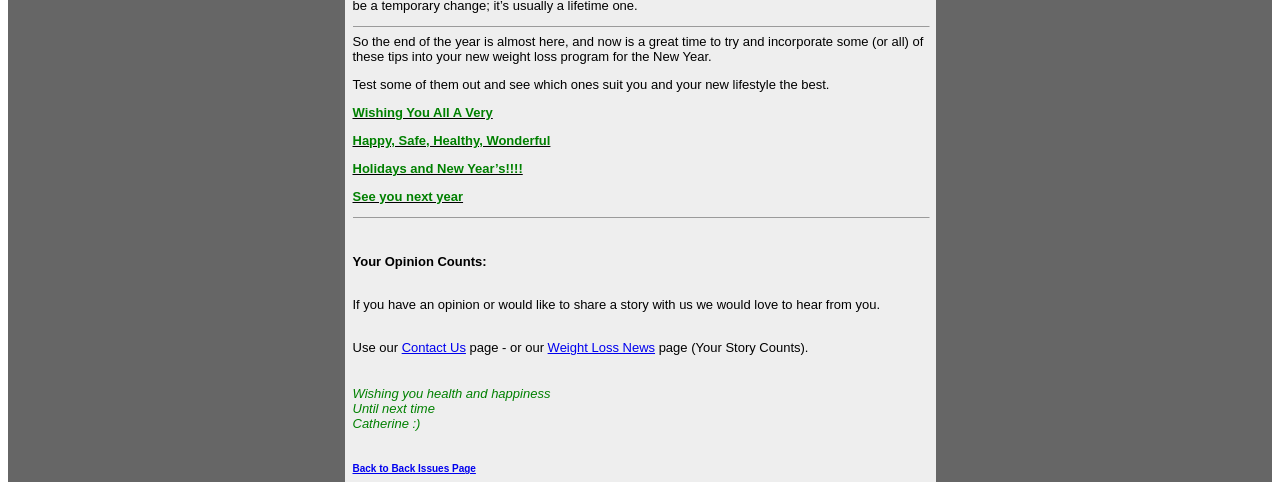Identify the bounding box for the UI element described as: "Back to Back Issues Page". Ensure the coordinates are four float numbers between 0 and 1, formatted as [left, top, right, bottom].

[0.275, 0.946, 0.372, 0.968]